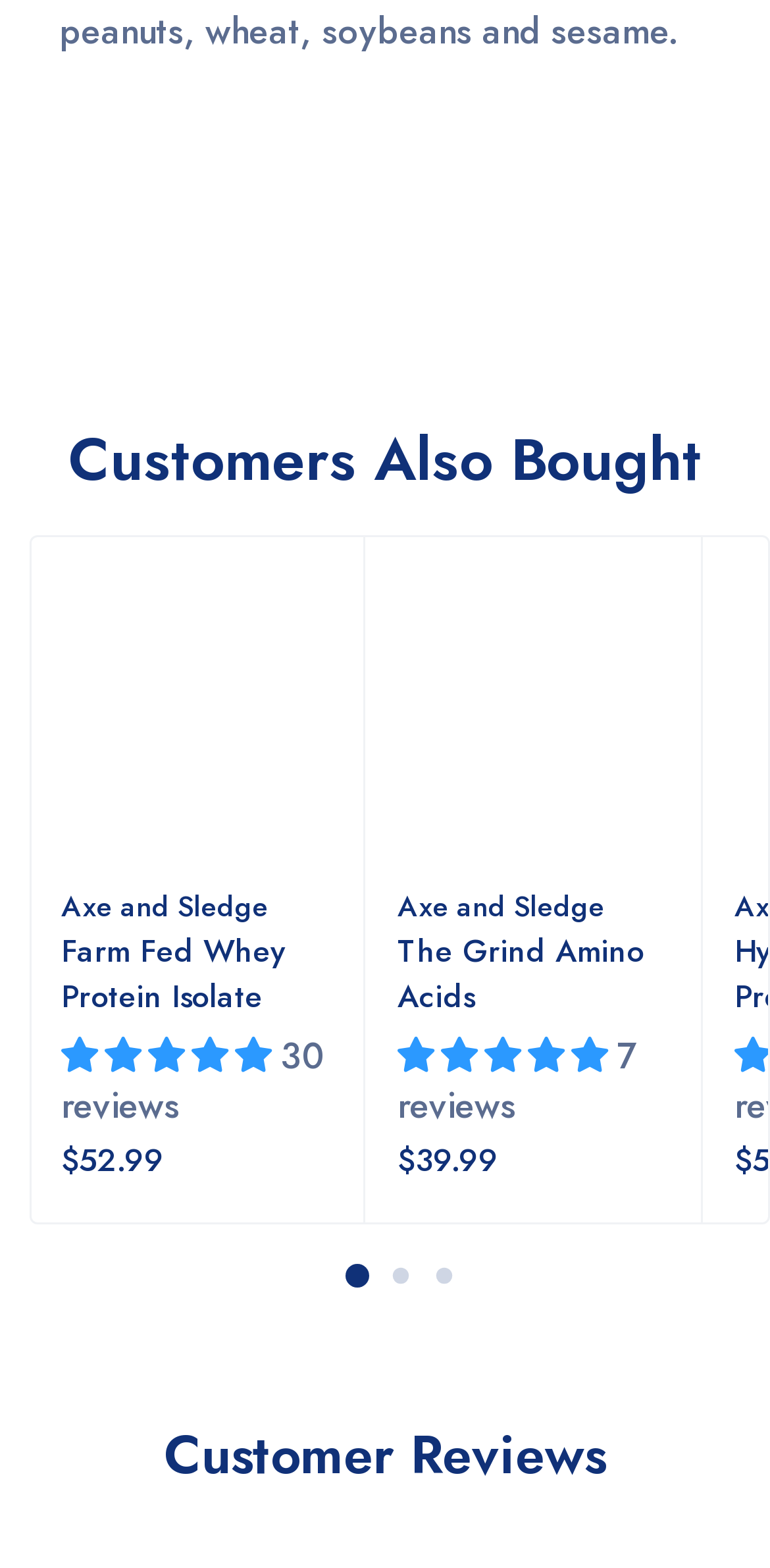Pinpoint the bounding box coordinates for the area that should be clicked to perform the following instruction: "click the 'The Grind Amino Acids' link".

[0.517, 0.592, 0.837, 0.649]